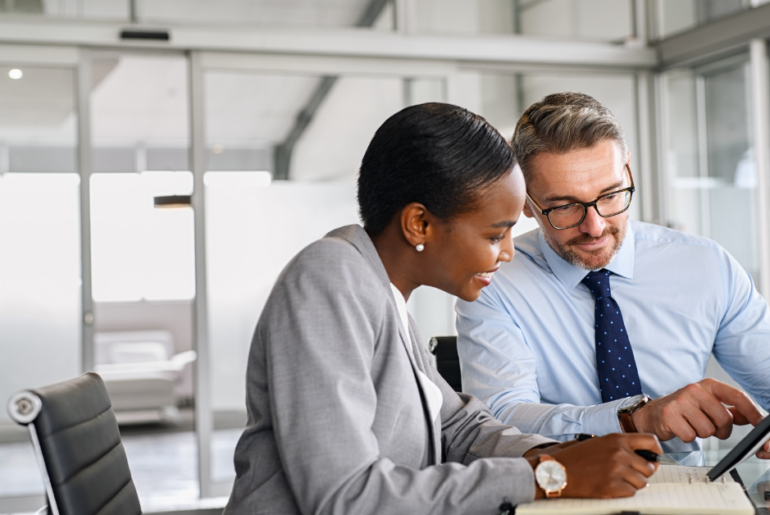Give a concise answer using only one word or phrase for this question:
What is the man pointing to?

The screen